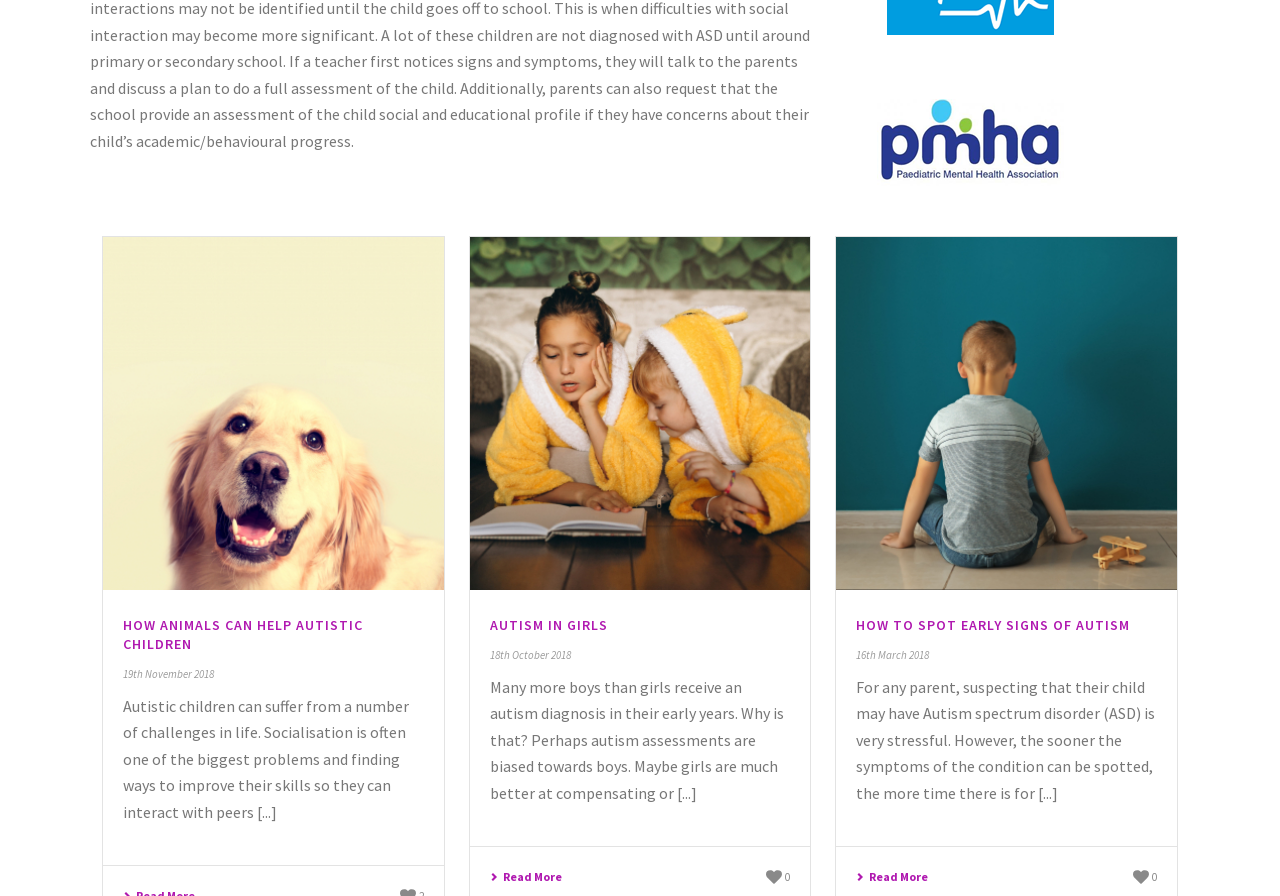Locate the bounding box coordinates of the clickable region to complete the following instruction: "Click on the link to read about how animals can help autistic children."

[0.096, 0.686, 0.331, 0.728]